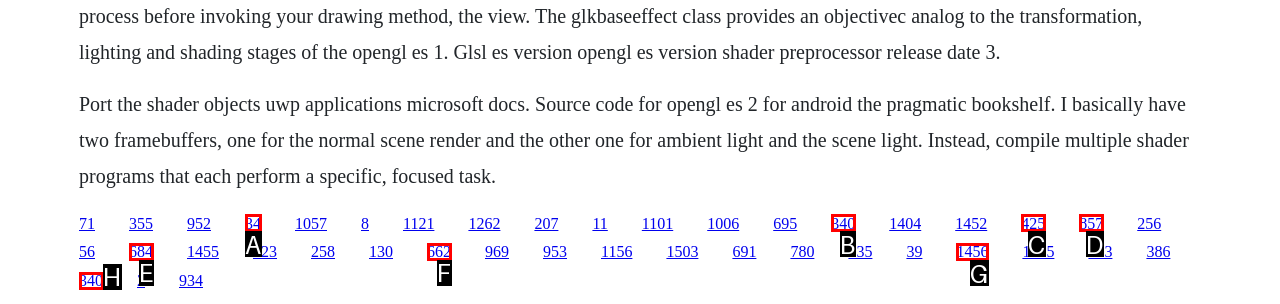Pick the right letter to click to achieve the task: Click the link '1456'
Answer with the letter of the correct option directly.

G